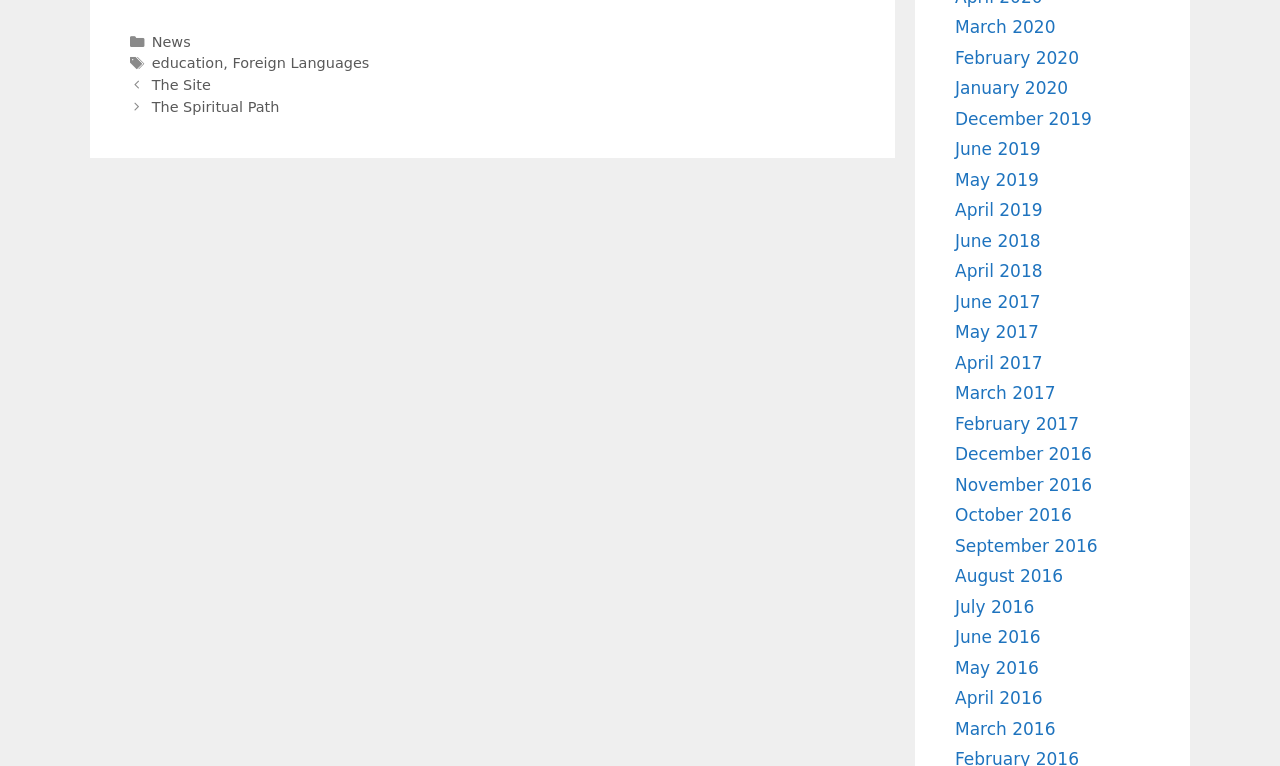Bounding box coordinates should be provided in the format (top-left x, top-left y, bottom-right x, bottom-right y) with all values between 0 and 1. Identify the bounding box for this UI element: News

[0.118, 0.044, 0.149, 0.065]